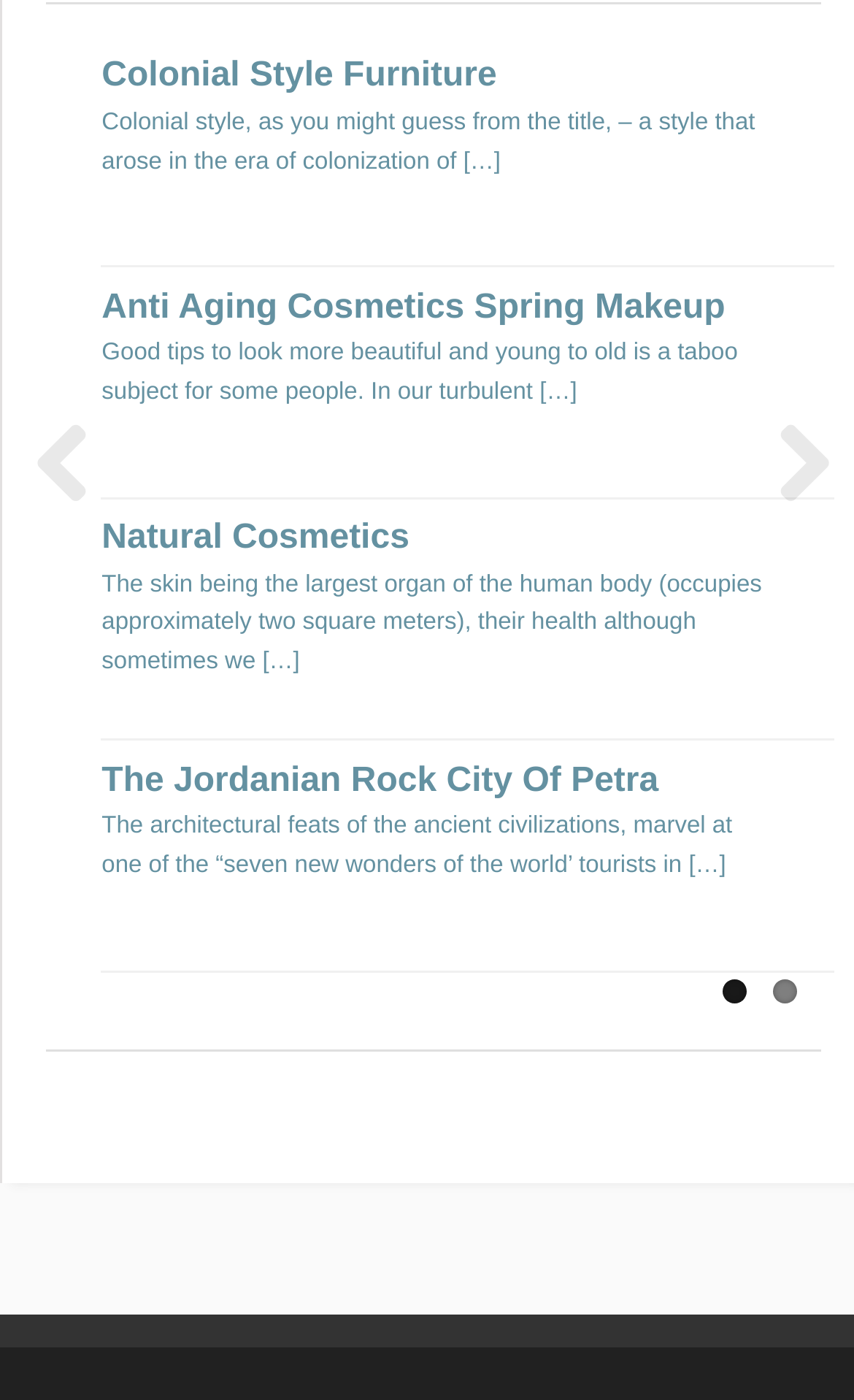Please identify the bounding box coordinates of the area I need to click to accomplish the following instruction: "Go to 'New York City'".

[0.119, 0.544, 0.391, 0.571]